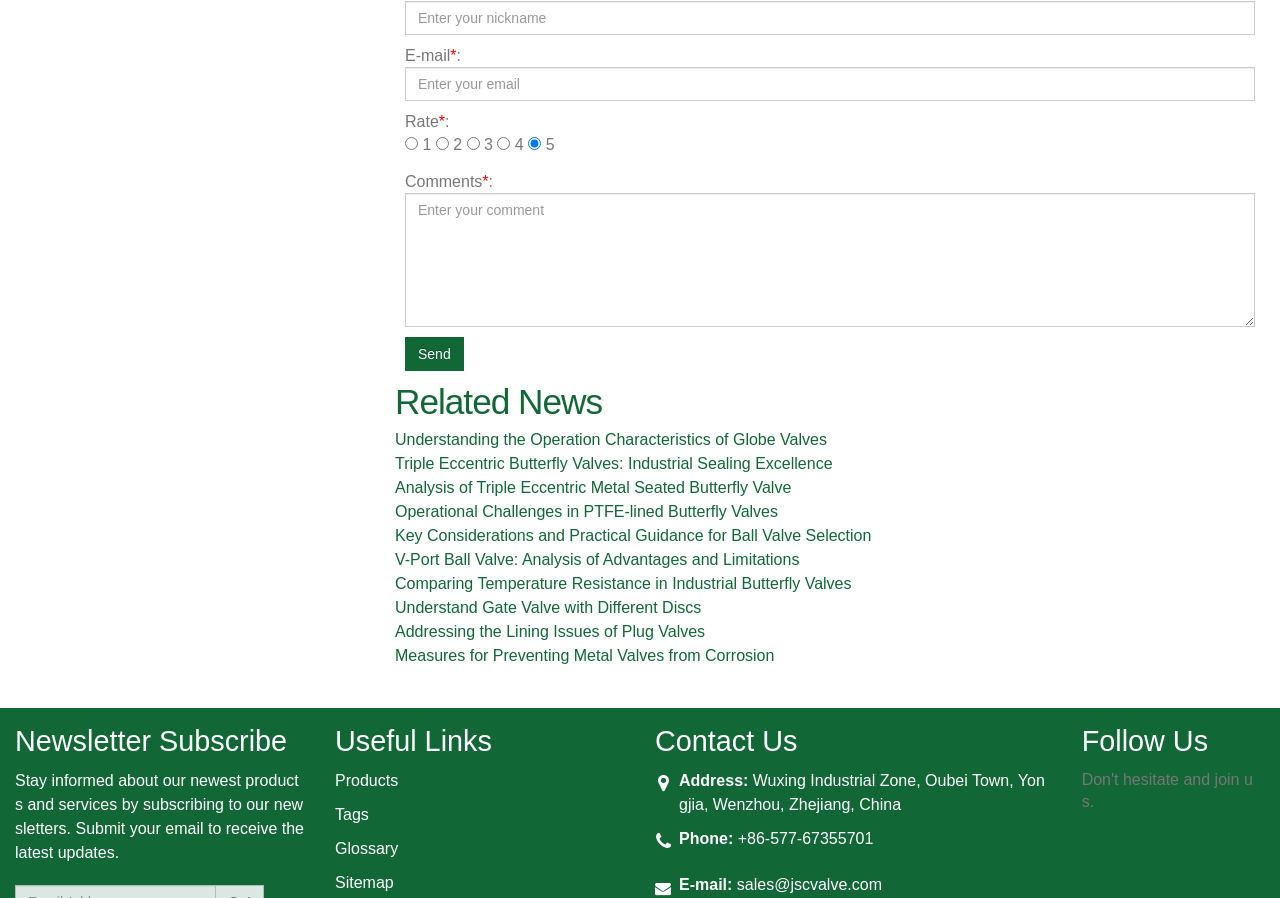Locate the bounding box coordinates of the clickable area needed to fulfill the instruction: "View the larger image of Greendyke Street".

None